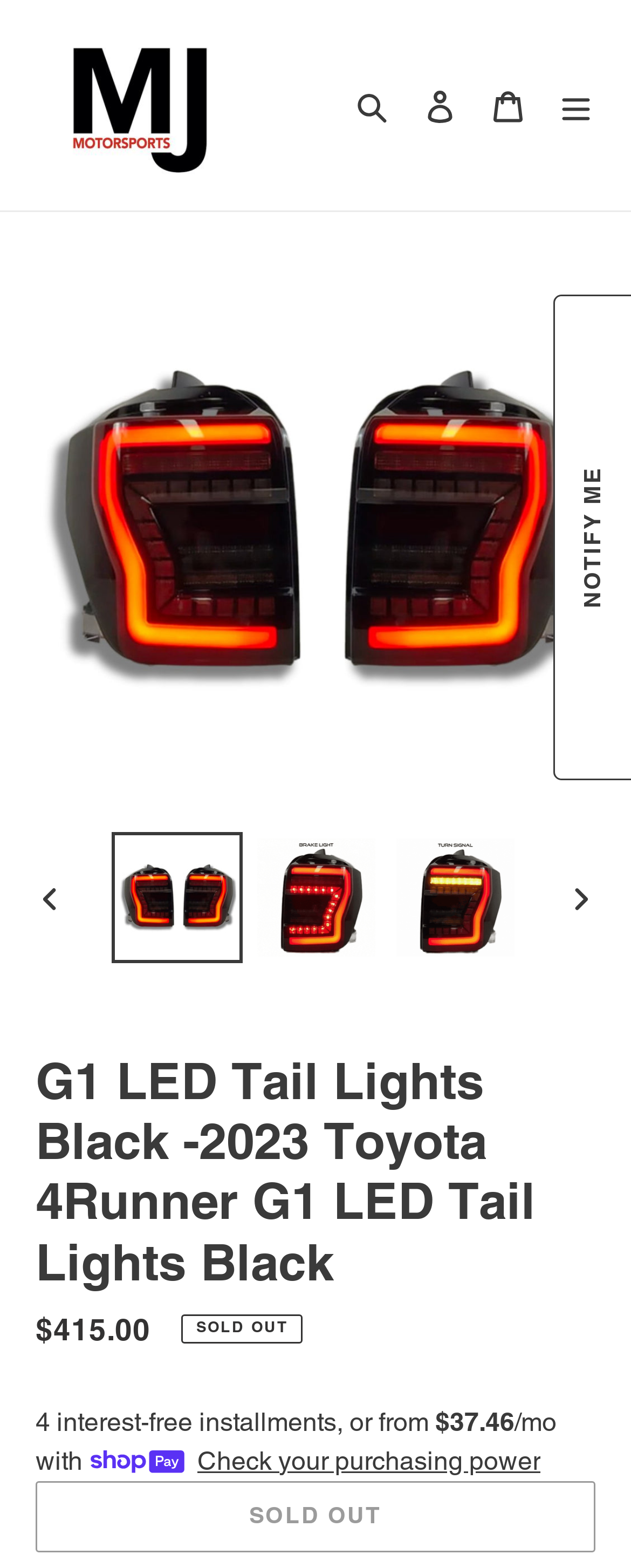Locate and generate the text content of the webpage's heading.

G1 LED Tail Lights Black -2023 Toyota 4Runner G1 LED Tail Lights Black